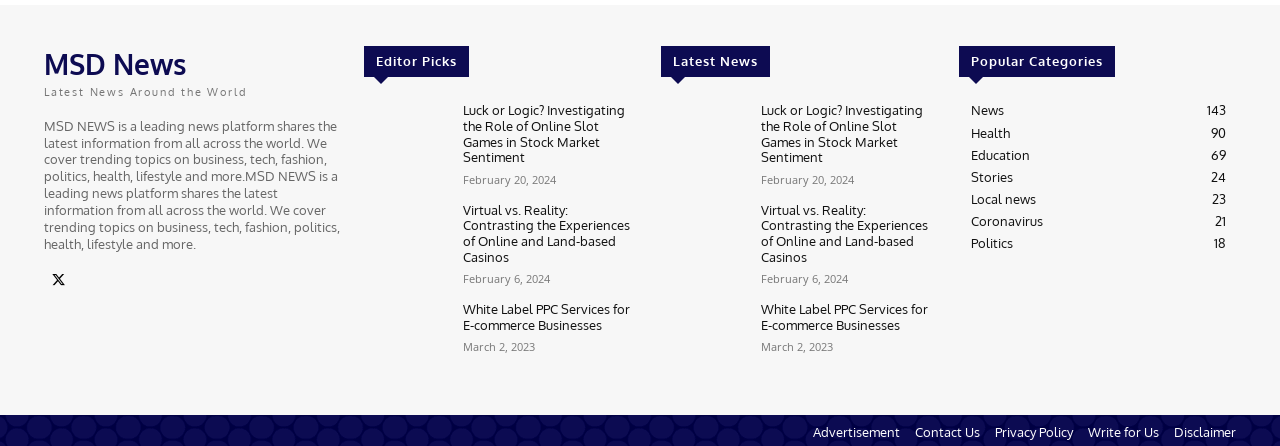Provide the bounding box for the UI element matching this description: "Write for Us".

[0.85, 0.952, 0.905, 0.987]